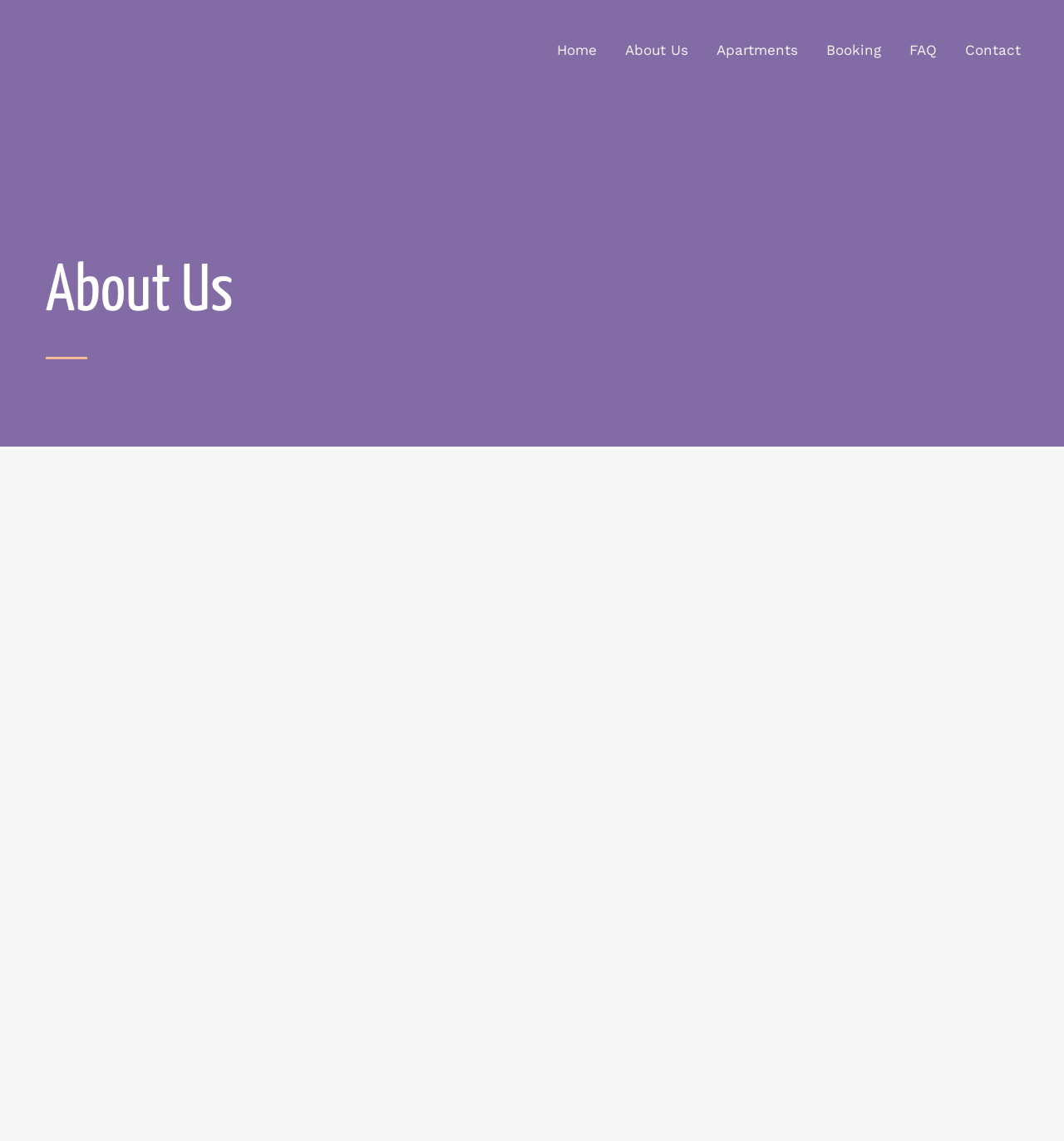How many navigation links are there?
Using the image as a reference, answer the question with a short word or phrase.

6